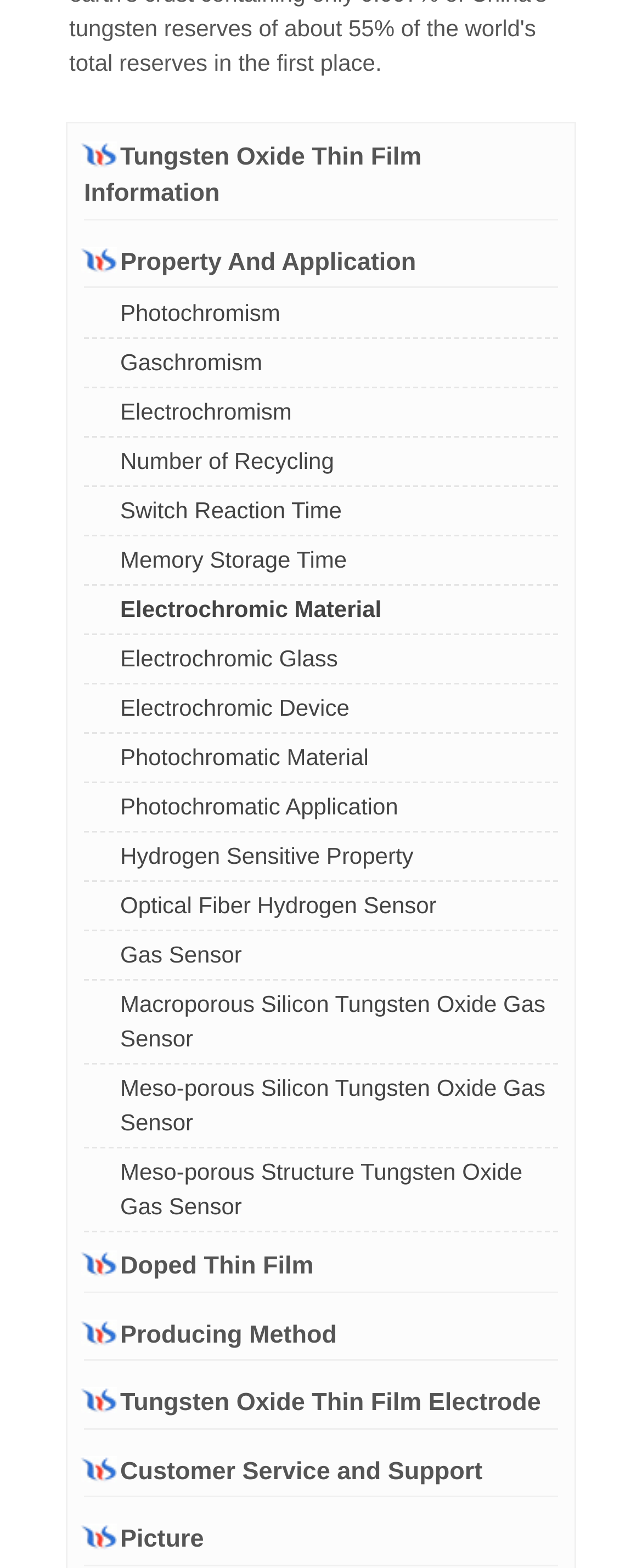Provide a one-word or short-phrase response to the question:
What is the purpose of the 'Picture' link?

To display an image